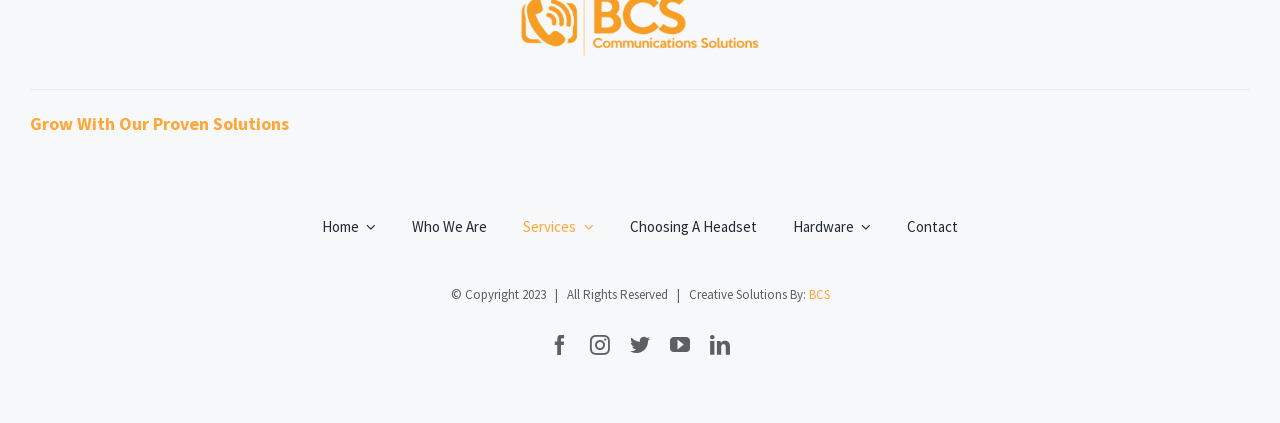Respond with a single word or phrase to the following question:
What is the purpose of the 'Menu' navigation?

To navigate the website